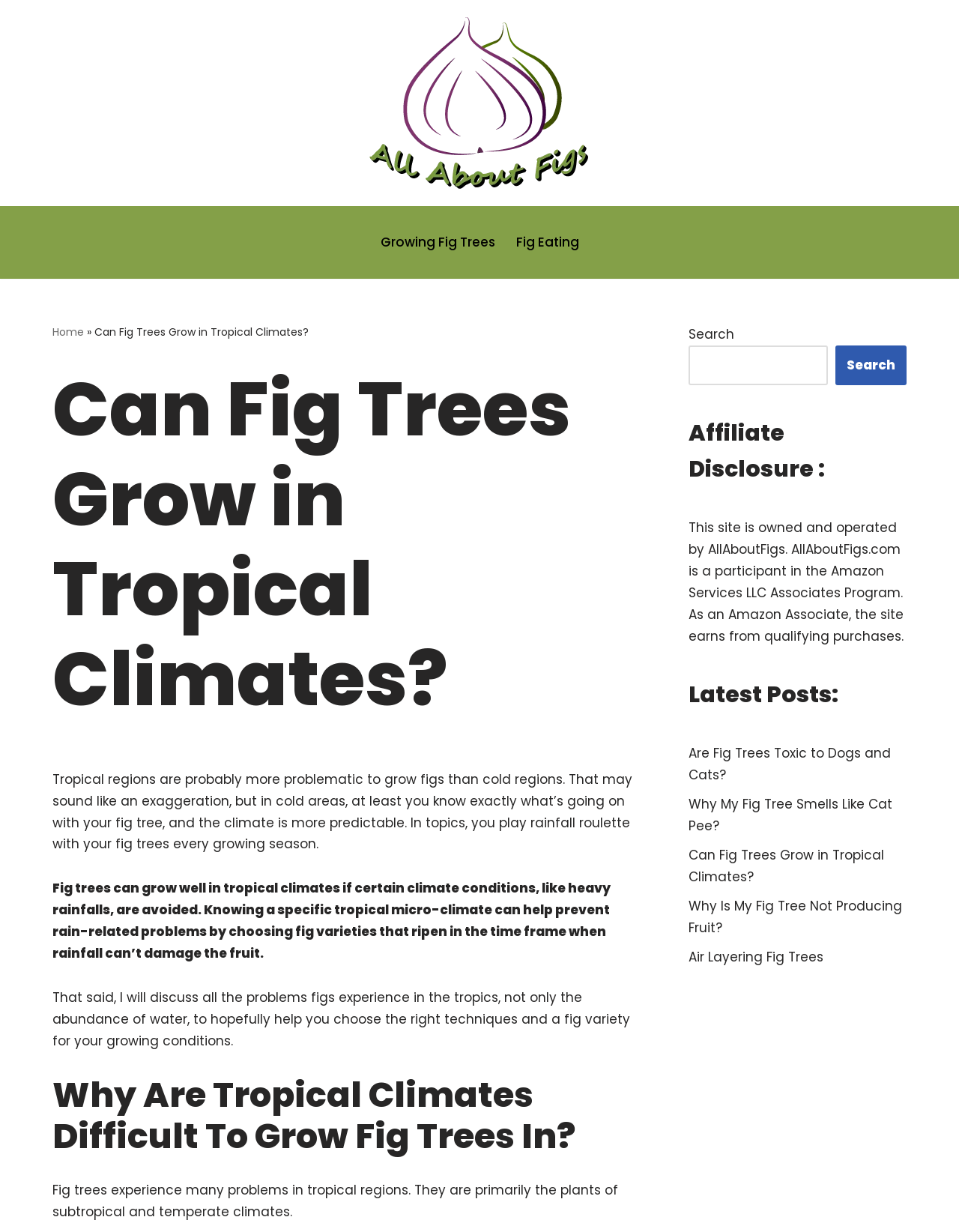Respond to the question below with a single word or phrase:
What program does this website participate in?

Amazon Services LLC Associates Program